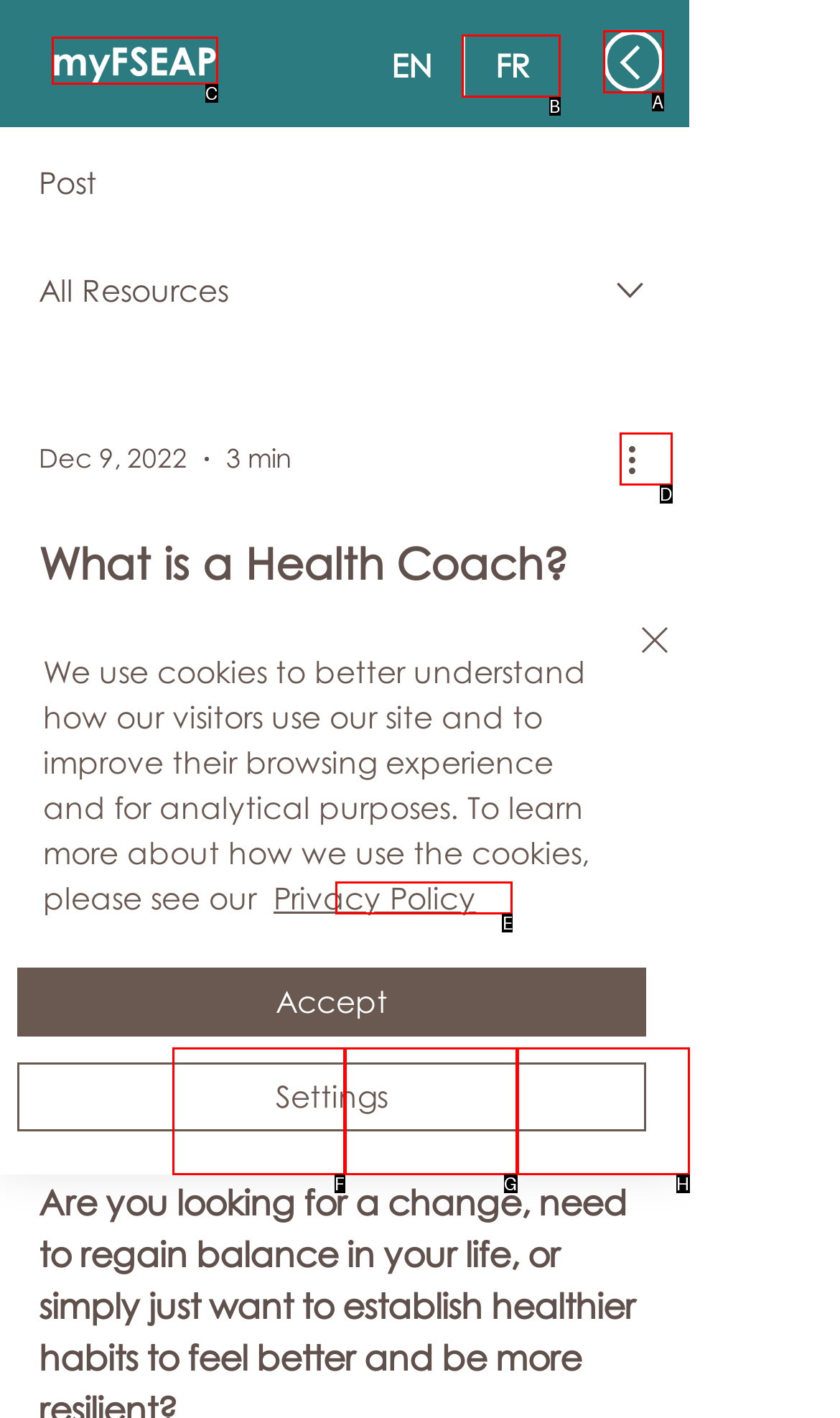To achieve the task: Click the 'More actions' button, which HTML element do you need to click?
Respond with the letter of the correct option from the given choices.

D